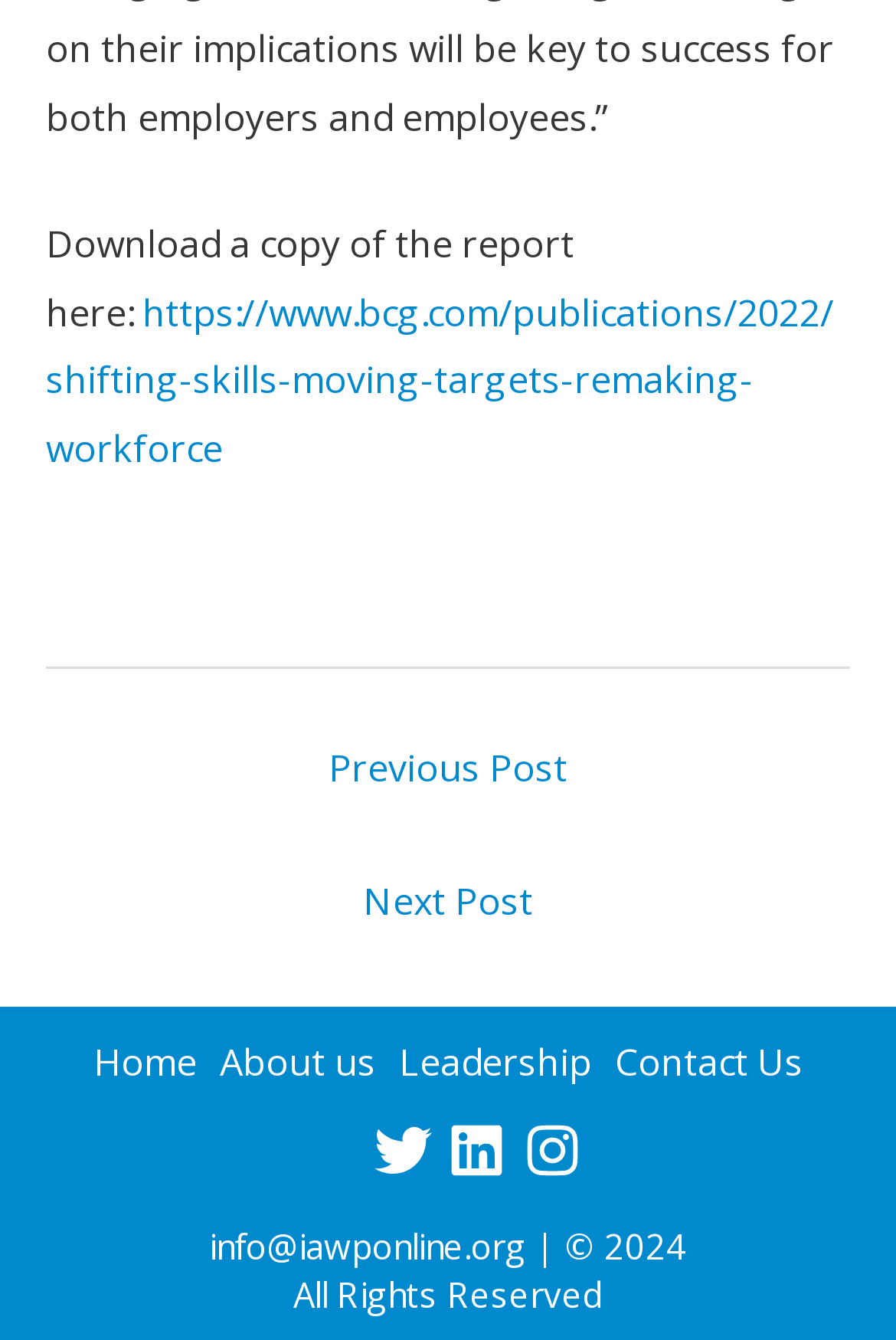Identify the bounding box coordinates of the area that should be clicked in order to complete the given instruction: "Contact us". The bounding box coordinates should be four float numbers between 0 and 1, i.e., [left, top, right, bottom].

[0.686, 0.773, 0.896, 0.811]